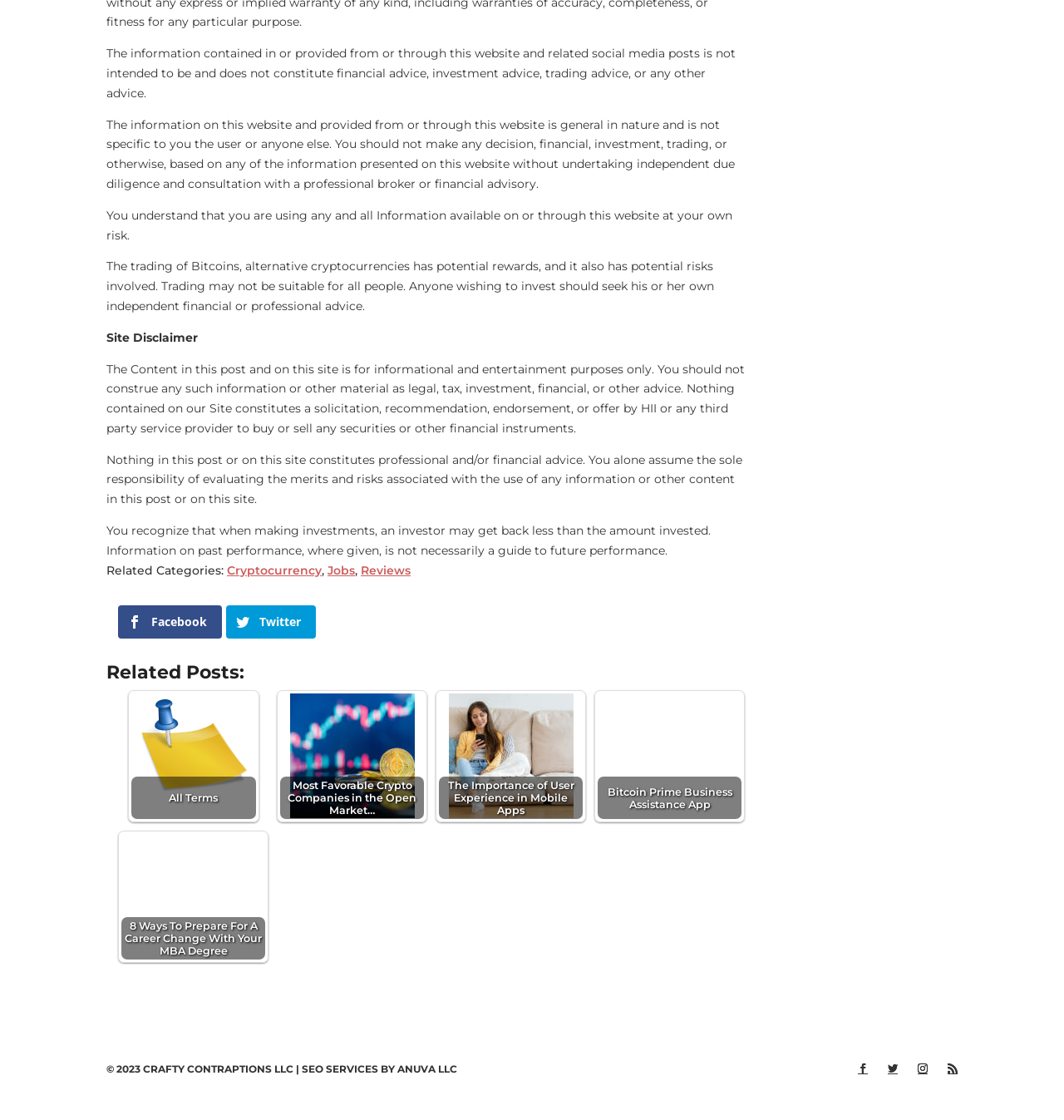Utilize the details in the image to give a detailed response to the question: What type of content can be found on the website?

The website contains various types of content, including articles, posts, and links related to cryptocurrency, finance, and technology. The content is general in nature and not specific to individual users, as stated in the disclaimer section.